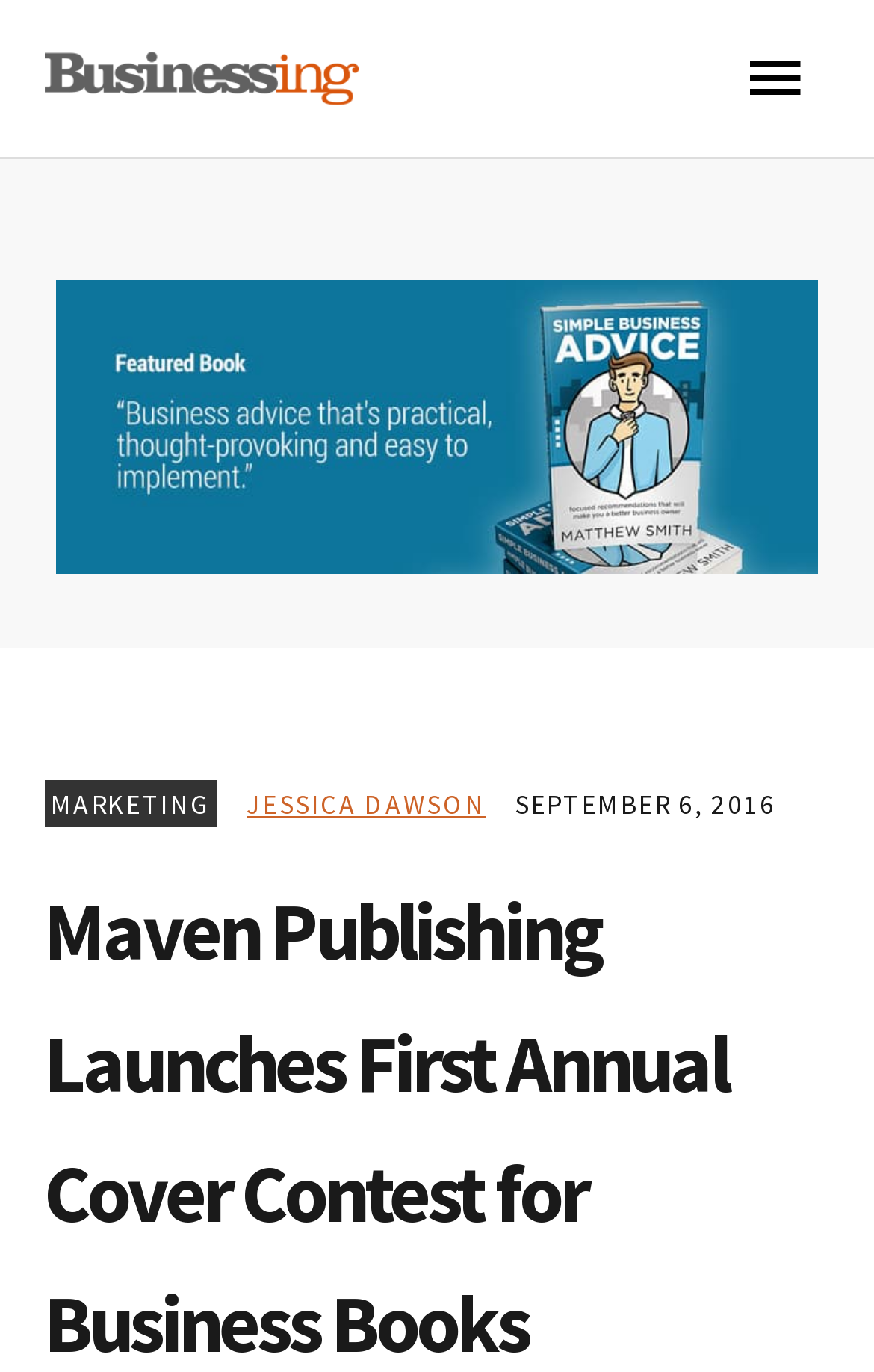Use a single word or phrase to answer this question: 
What is the name of the magazine?

Businessing Magazine